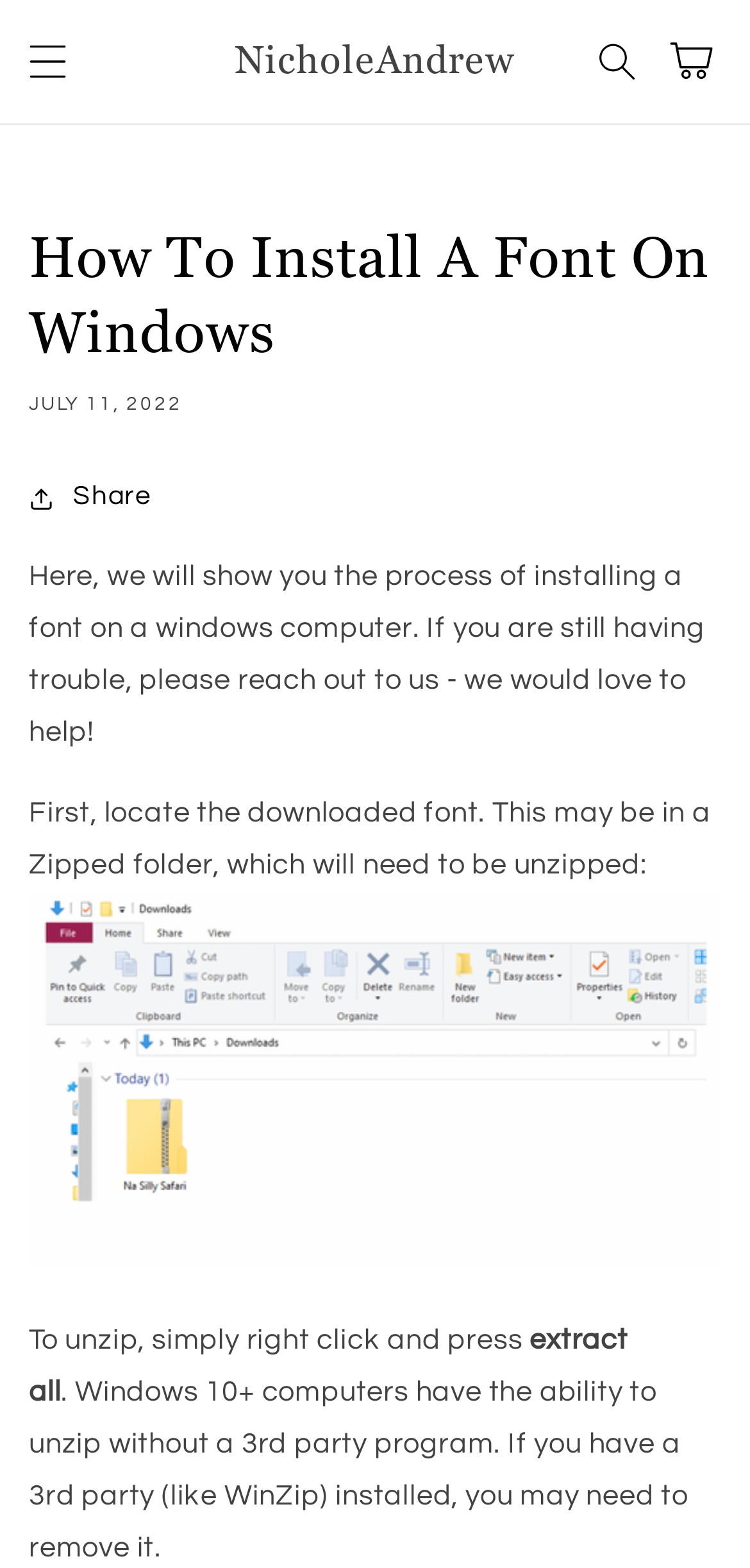Detail the various sections and features present on the webpage.

The webpage is about installing a font on a Windows computer. At the top left, there is a menu button labeled "Menu". Next to it, there is a link to the website "NicholeAndrew". On the top right, there is a search button and a cart link. 

Below the top navigation, there is a header section with a heading that reads "How To Install A Font On Windows". The date "JULY 11, 2022" is displayed below the heading. 

The main content of the webpage is divided into sections. The first section starts with a paragraph of text that introduces the process of installing a font on a Windows computer and invites users to reach out for help if needed. 

Below this introduction, there are step-by-step instructions on how to install a font. The first step is to locate the downloaded font, which may be in a zipped folder that needs to be unzipped. The instructions explain how to unzip the folder, with a note about Windows 10+ computers being able to unzip without a third-party program.